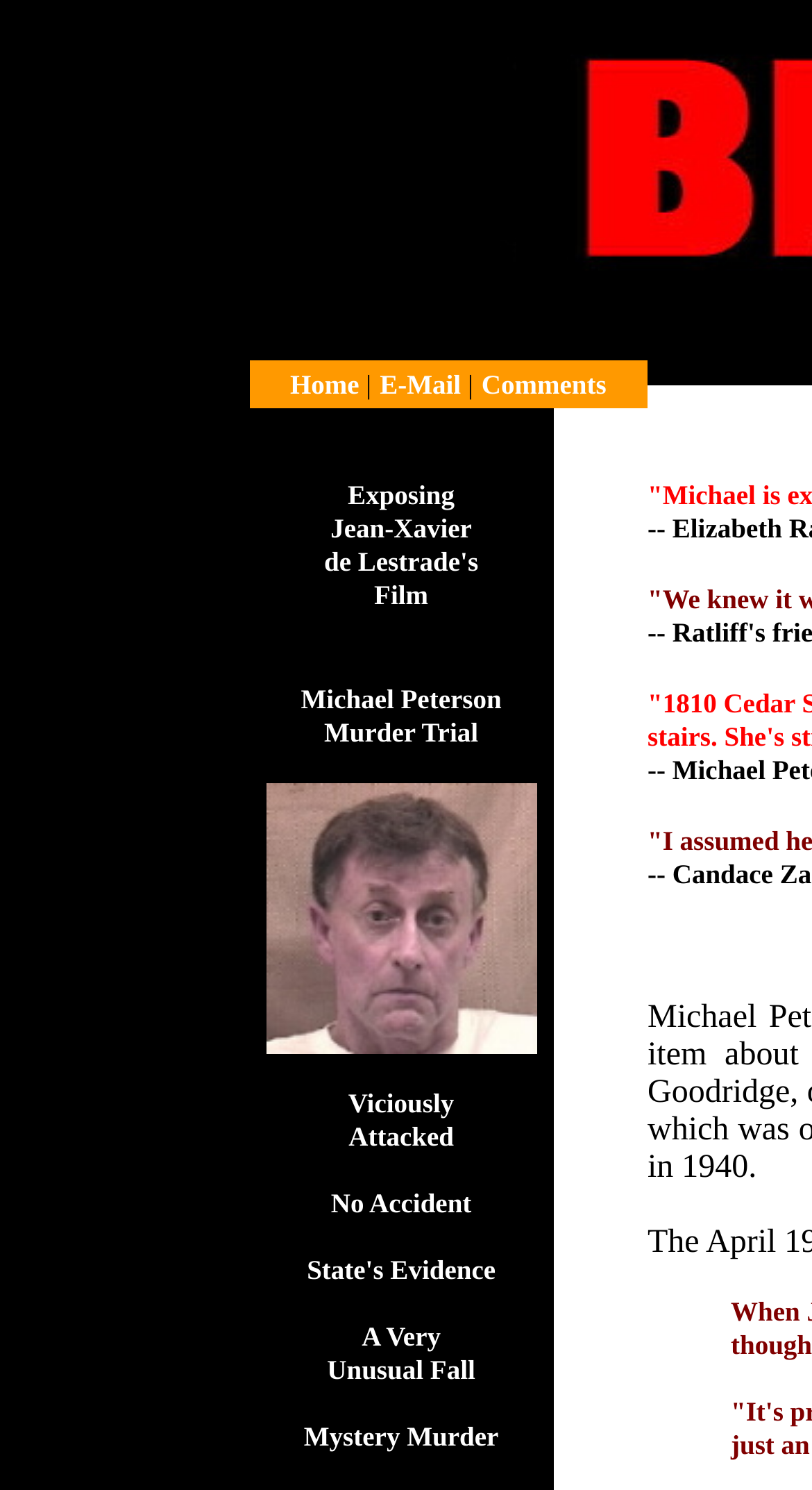What is the topic of the links in the top row?
Provide a detailed and extensive answer to the question.

The top row contains links with text 'Home', 'E-Mail', and 'Comments', which are typical navigation links found on a website, suggesting that the topic of these links is navigation.